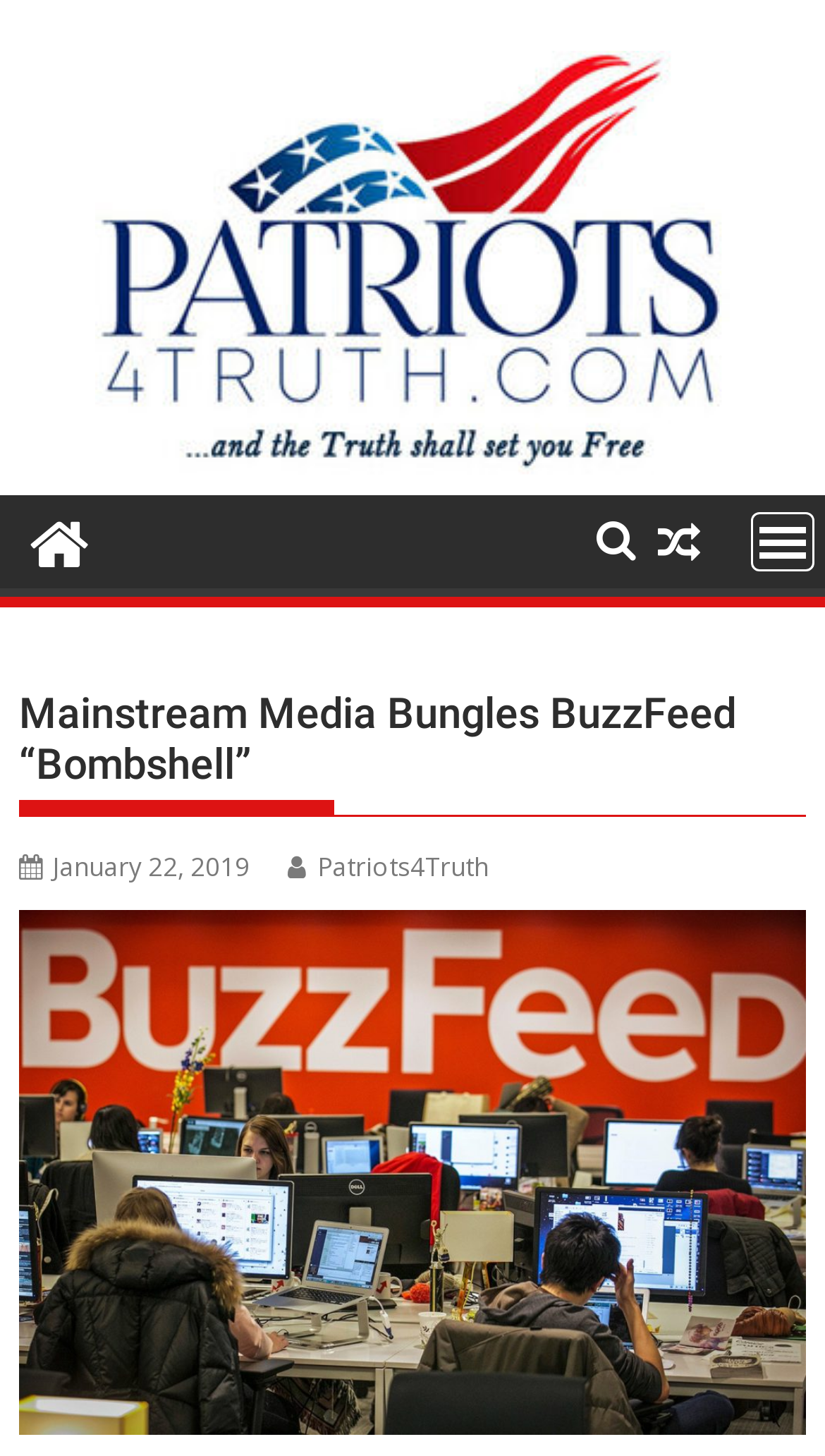What is the purpose of the 'MENU' link?
Can you provide an in-depth and detailed response to the question?

I determined the purpose of the 'MENU' link by noticing that it has a 'hasPopup' attribute, indicating that it opens a popup menu when clicked.